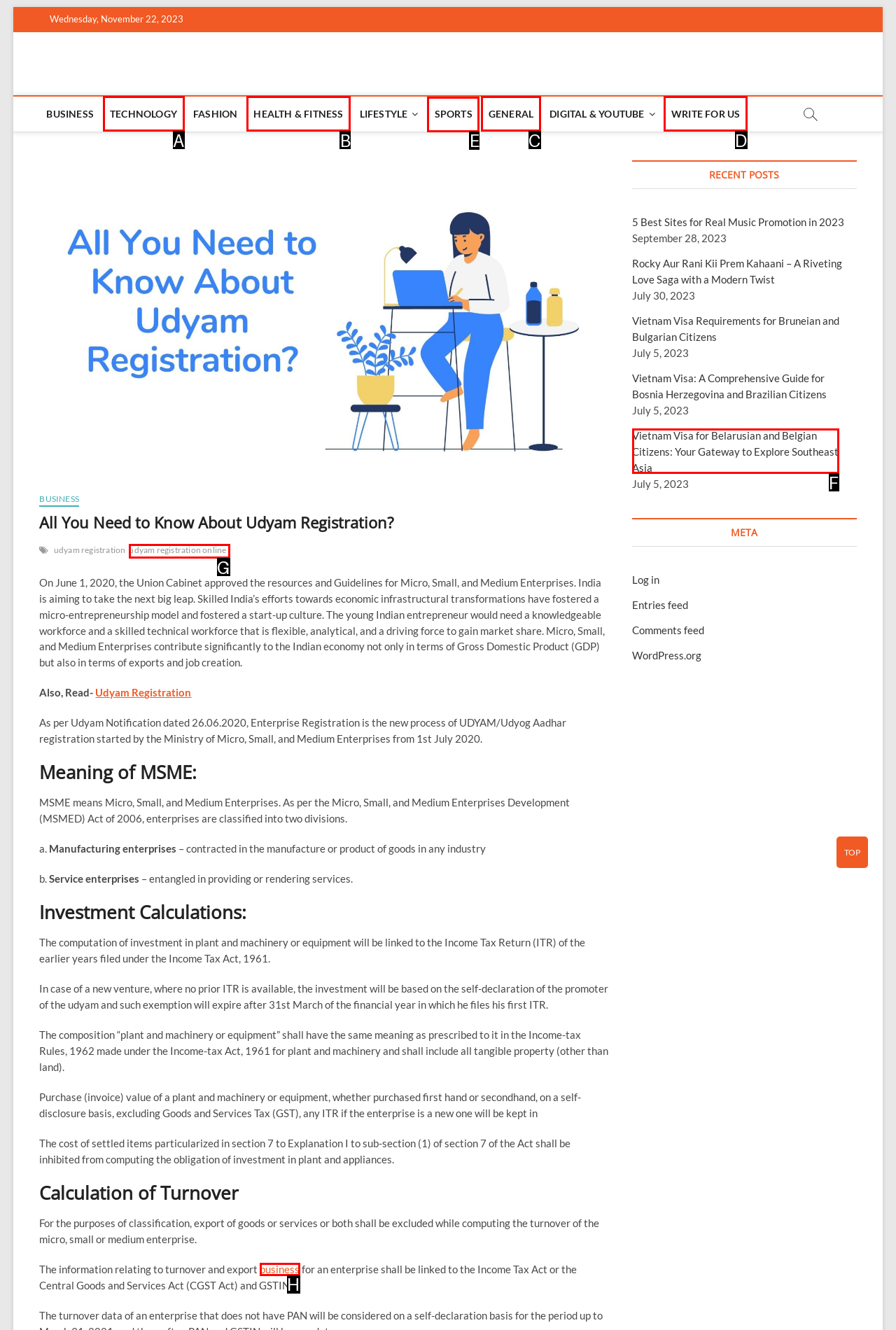Tell me which letter I should select to achieve the following goal: Go to the 'SPORTS' category
Answer with the corresponding letter from the provided options directly.

E